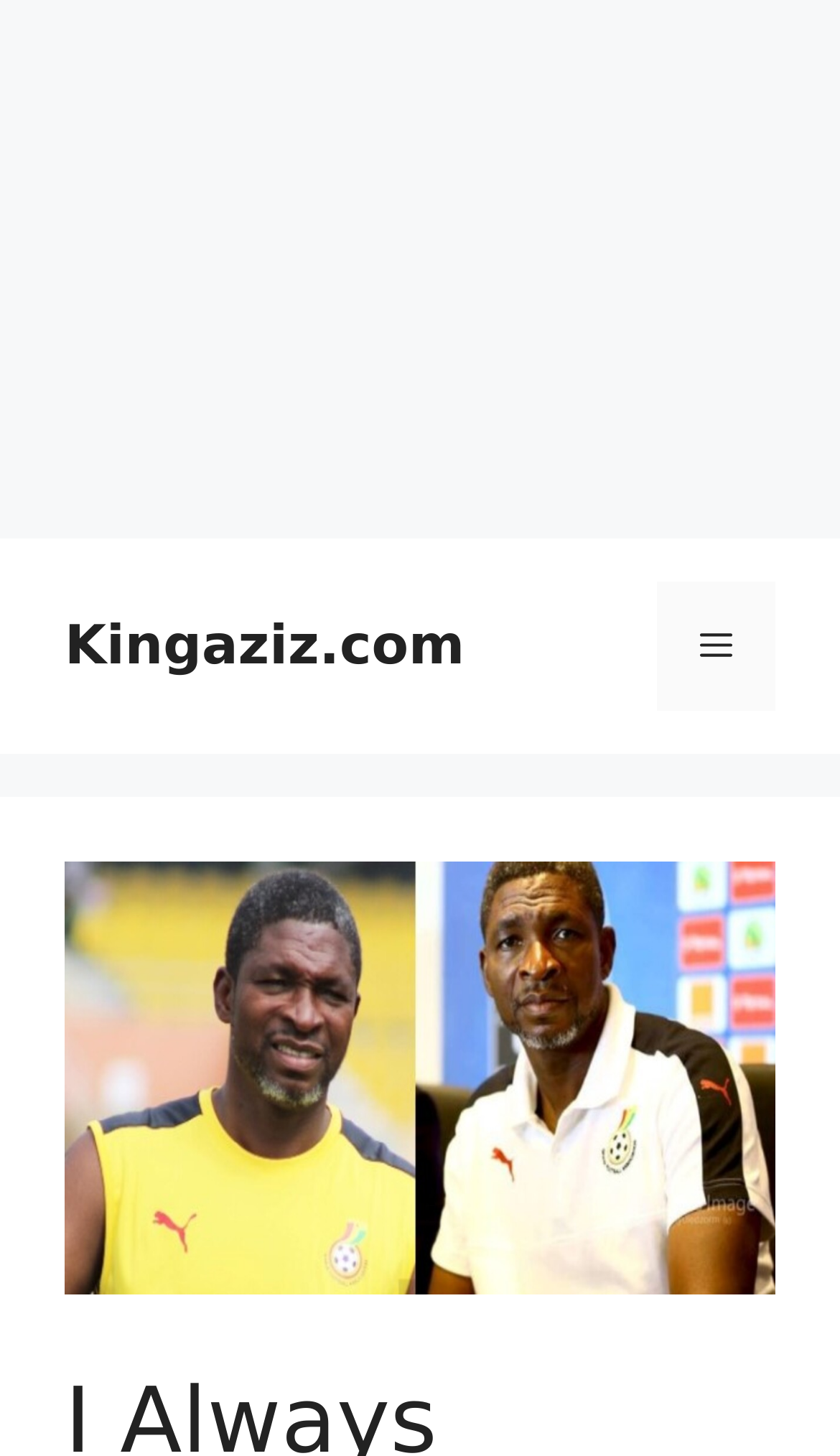Given the webpage screenshot, identify the bounding box of the UI element that matches this description: "Menu".

[0.782, 0.399, 0.923, 0.488]